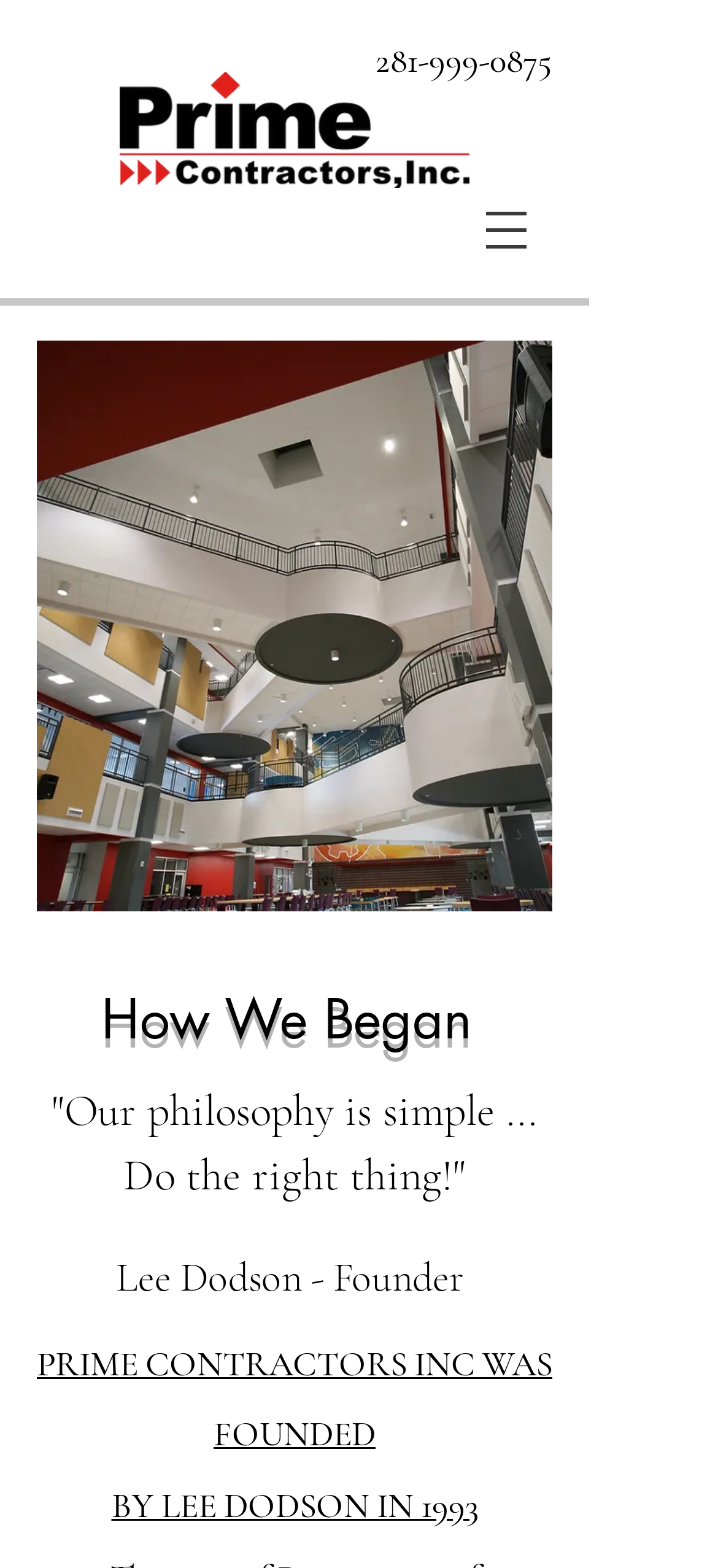Illustrate the webpage thoroughly, mentioning all important details.

The webpage is about the history of Prime Contractors, with a focus on its founding. At the top left, there is a logo of Prime Contractors, which is an image of "Prime Logo B&R.png" and a link to "Prime202020 Large_edited.webp". 

To the right of the logo, there is a button to open the navigation menu. Below the logo, there is a phone number "281-999-0875" displayed as a link. 

On the left side of the page, there is a large image "IMG_5975.JPG" that takes up most of the vertical space. Above the image, there are three headings that describe the philosophy of Prime Contractors. The first heading says "How We Began", the second heading quotes the founder's philosophy "Our philosophy is simple... Do the right thing!", and the third heading is an empty line. 

Below the image, there are three blocks of text. The first block is a heading that introduces the founder, Lee Dodson. The second block of text explains that Prime Contractors Inc was founded, and the third block of text specifies the year of founding, 1993.